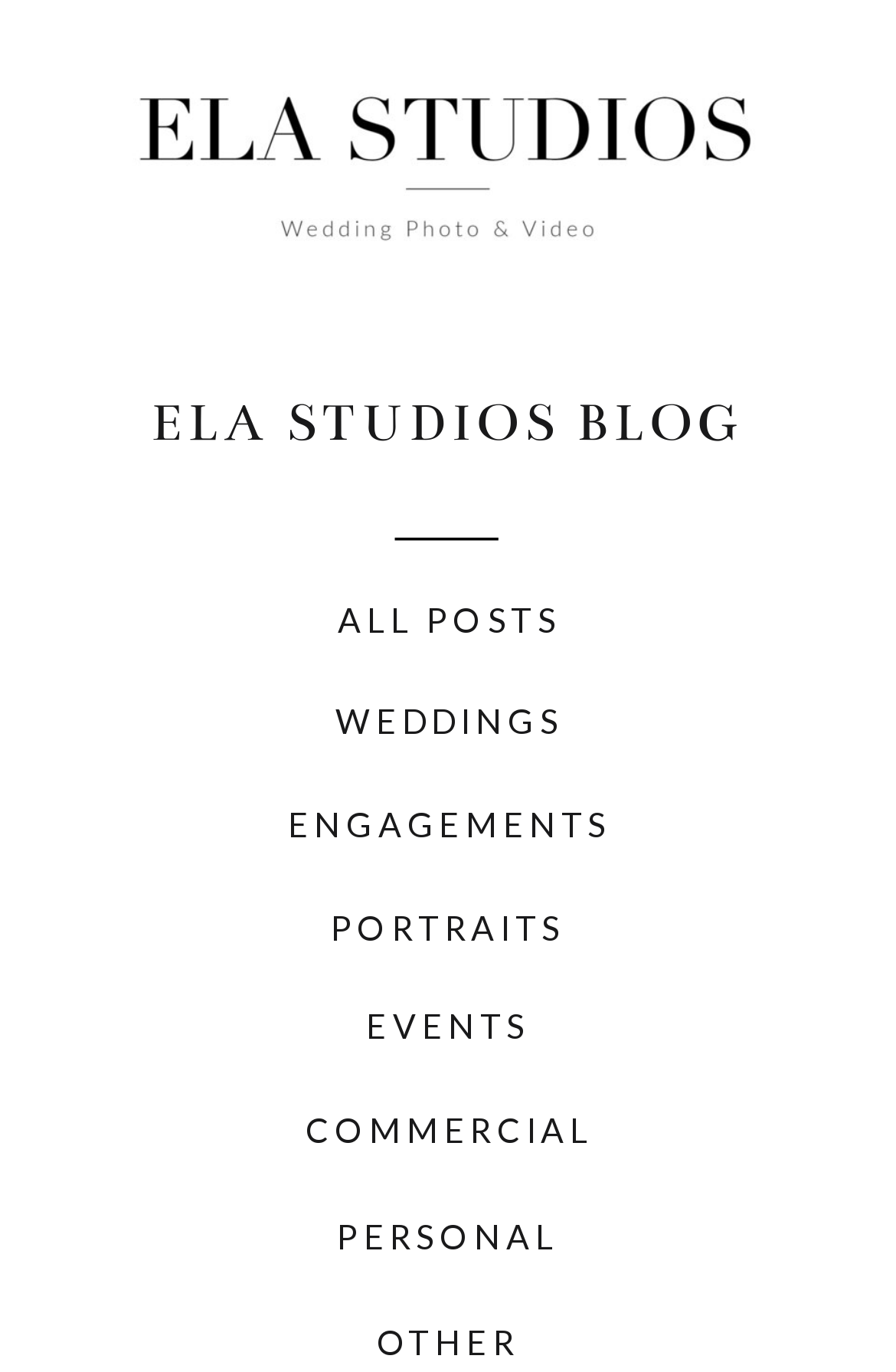Can you pinpoint the bounding box coordinates for the clickable element required for this instruction: "visit PERSONAL"? The coordinates should be four float numbers between 0 and 1, i.e., [left, top, right, bottom].

[0.376, 0.886, 0.624, 0.917]